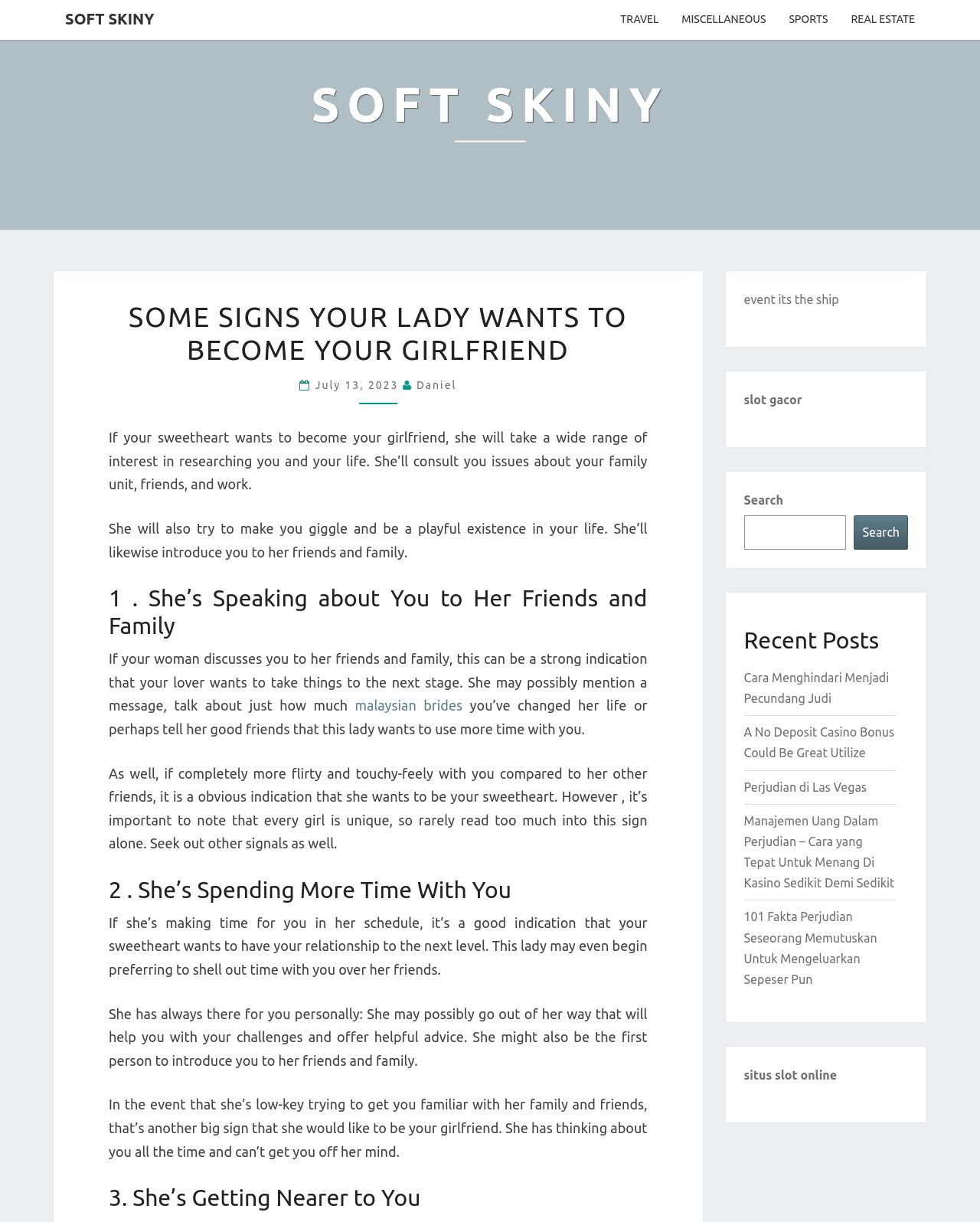Please identify the bounding box coordinates of the element that needs to be clicked to execute the following command: "Search for something". Provide the bounding box using four float numbers between 0 and 1, formatted as [left, top, right, bottom].

[0.871, 0.421, 0.927, 0.45]